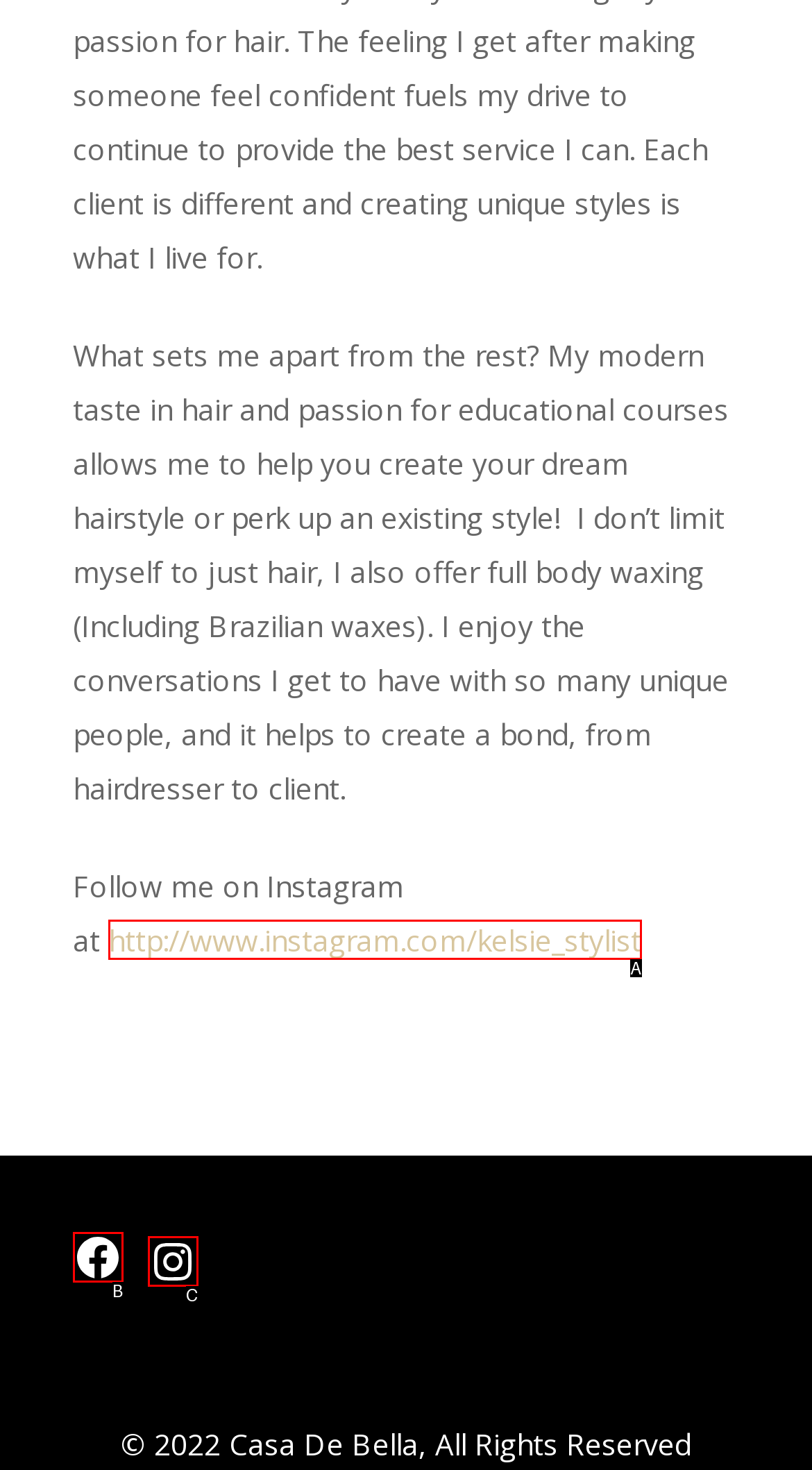Determine which option fits the element description: Instagram
Answer with the option’s letter directly.

C